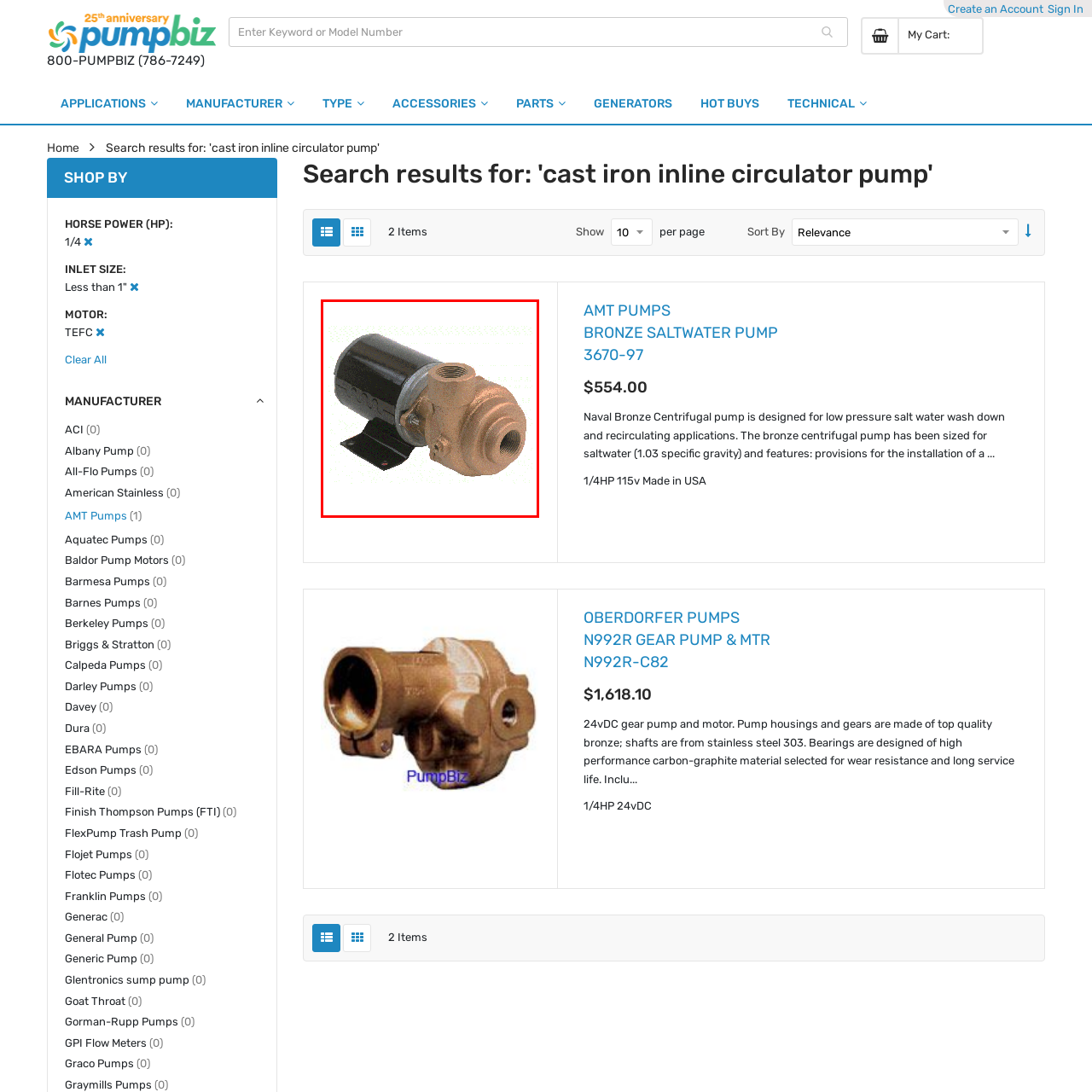Direct your attention to the zone enclosed by the orange box, What is the purpose of the uniquely designed inlet and outlet ports? 
Give your response in a single word or phrase.

Easy installation